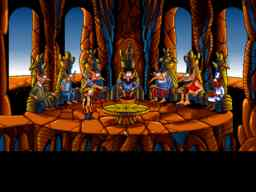Generate an in-depth description of the image you see.

The image depicts a vibrant and stylized scene from the game "The Bizarre Adventures of Woodruff and the Schnibble." Set in a fantastical chamber, it features a round table surrounded by seven distinctive characters, each seated on elaborately designed thrones. The background showcases towering pillars that resemble tree trunks, illuminated by the warm glow of an otherworldly landscape visible through large arched windows. This scene reflects the game's whimsical art style and its rich narrative, which involves themes of adventure, conflict, and the quest for liberation, as players guide Woodruff in his mission to rescue his foster father and help the oppressed boozooks against human tyranny. The overall ambiance is both intriguing and immersive, drawing players into this unique universe full of eccentric characters and intriguing storylines.